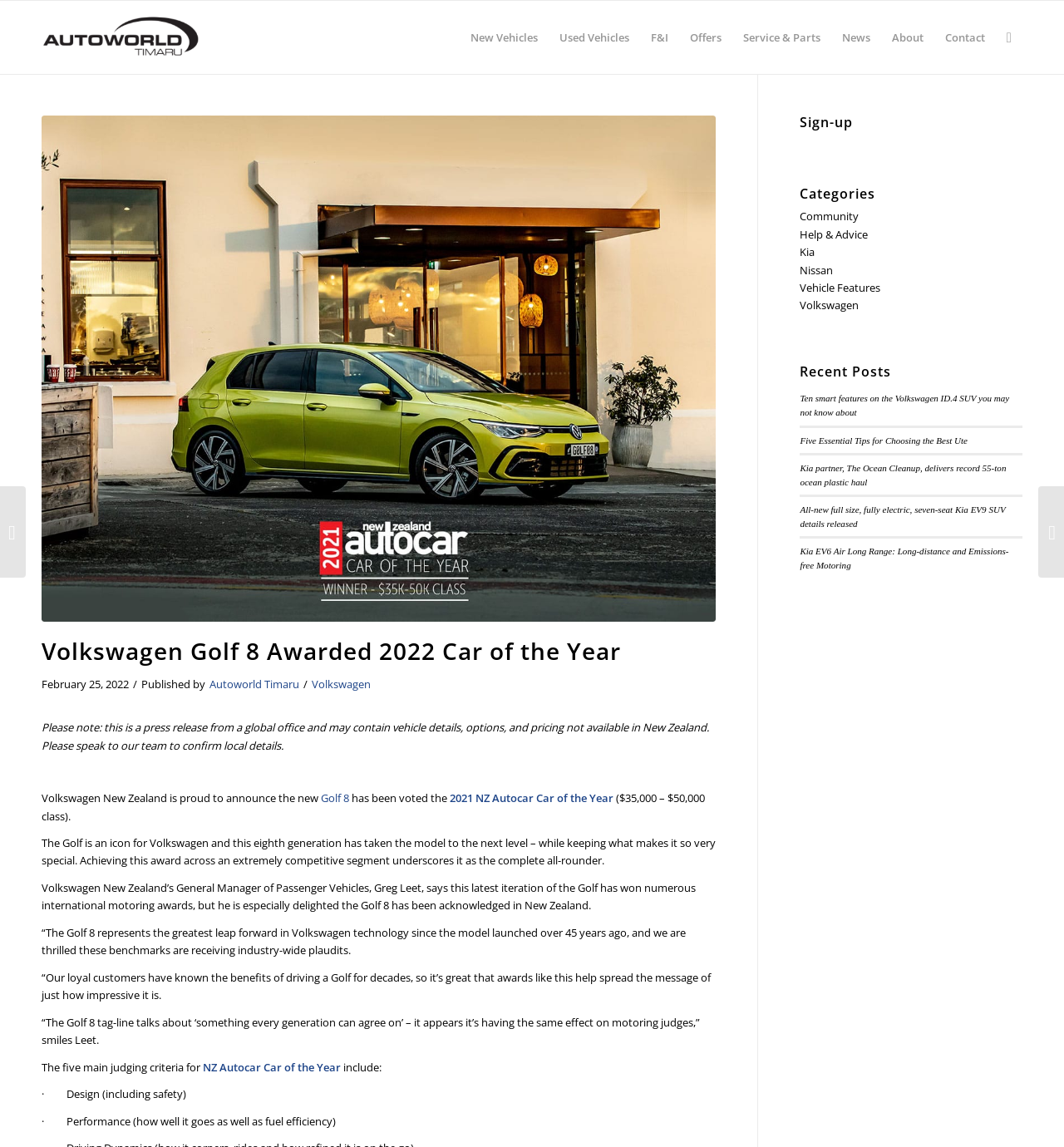What is the name of the company that published the press release?
Based on the image, answer the question with as much detail as possible.

The webpage has a link and an image with the text 'Autoworld Timaru', indicating that this is the company that published the press release.